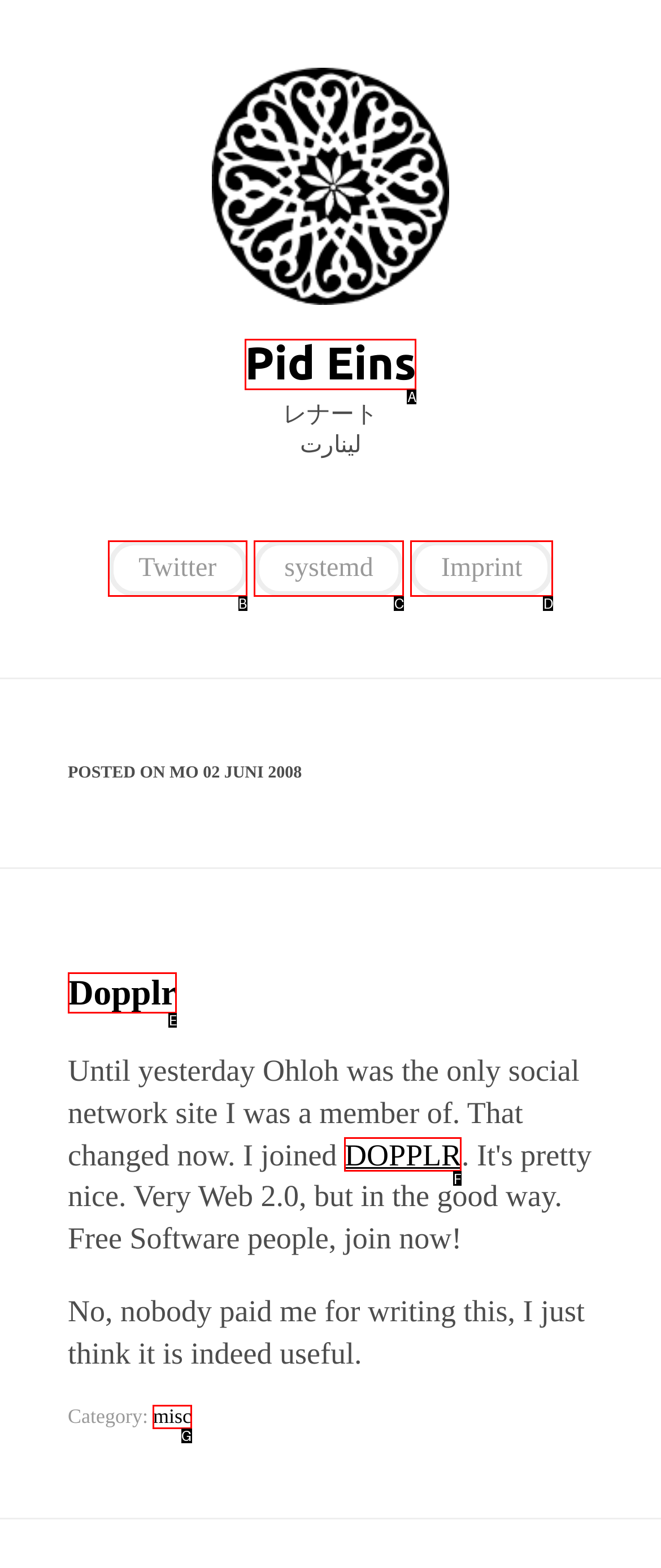Identify the letter corresponding to the UI element that matches this description: Pid Eins
Answer using only the letter from the provided options.

A